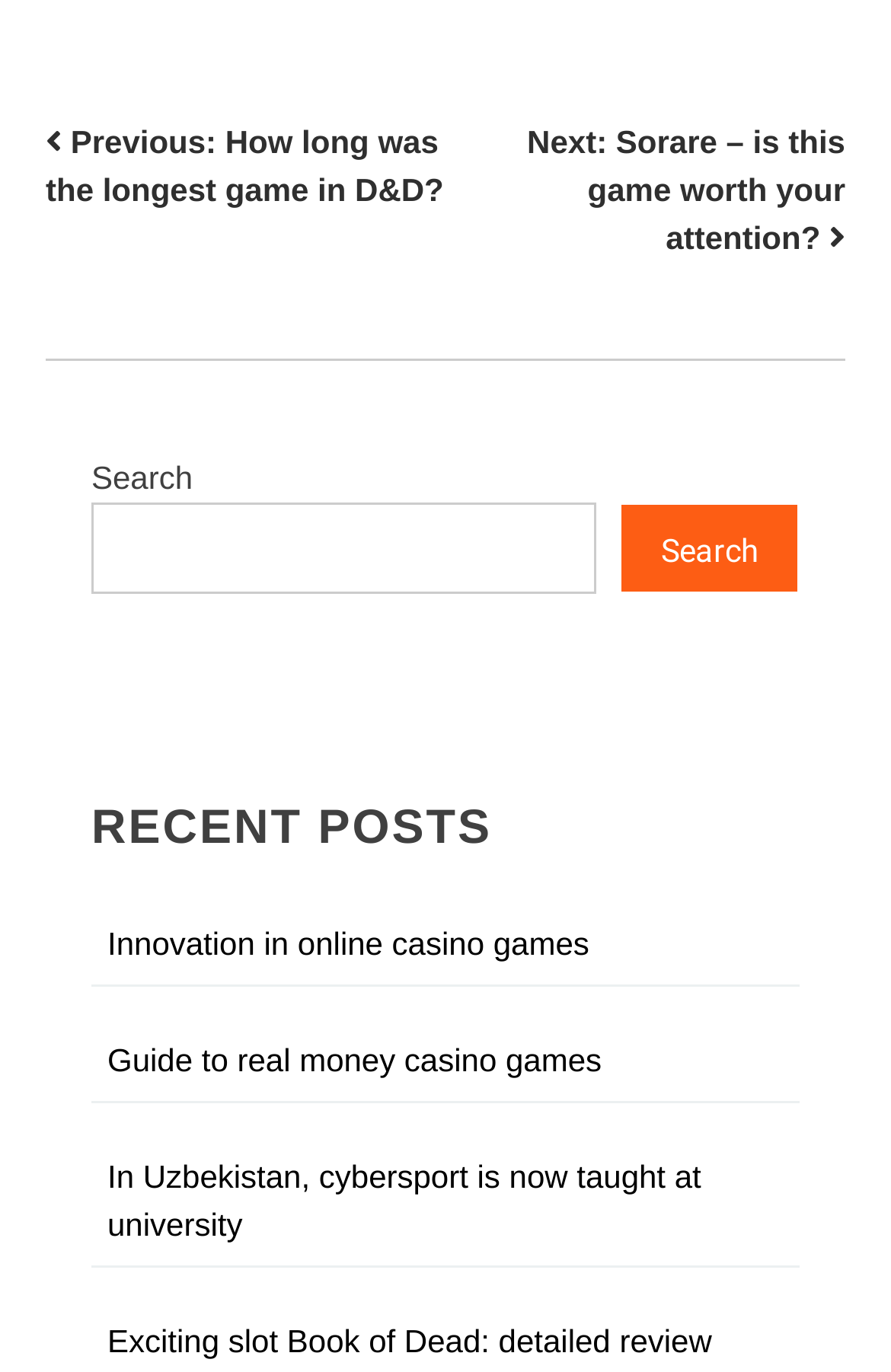Based on the image, please elaborate on the answer to the following question:
What is the topic of the first link in the RECENT POSTS section?

The first link in the RECENT POSTS section has the text 'Innovation in online casino games', which suggests that the topic of this link is related to innovation in online casino games.